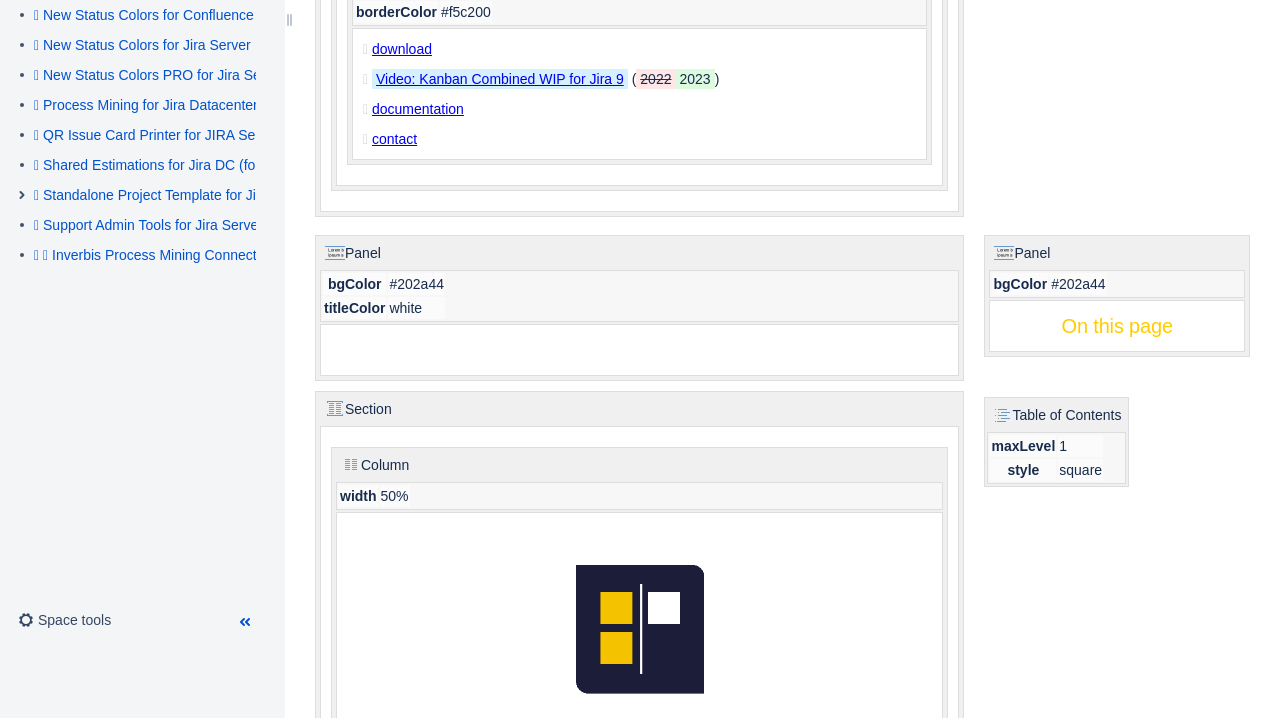Please locate the UI element described by "download" and provide its bounding box coordinates.

[0.291, 0.057, 0.337, 0.08]